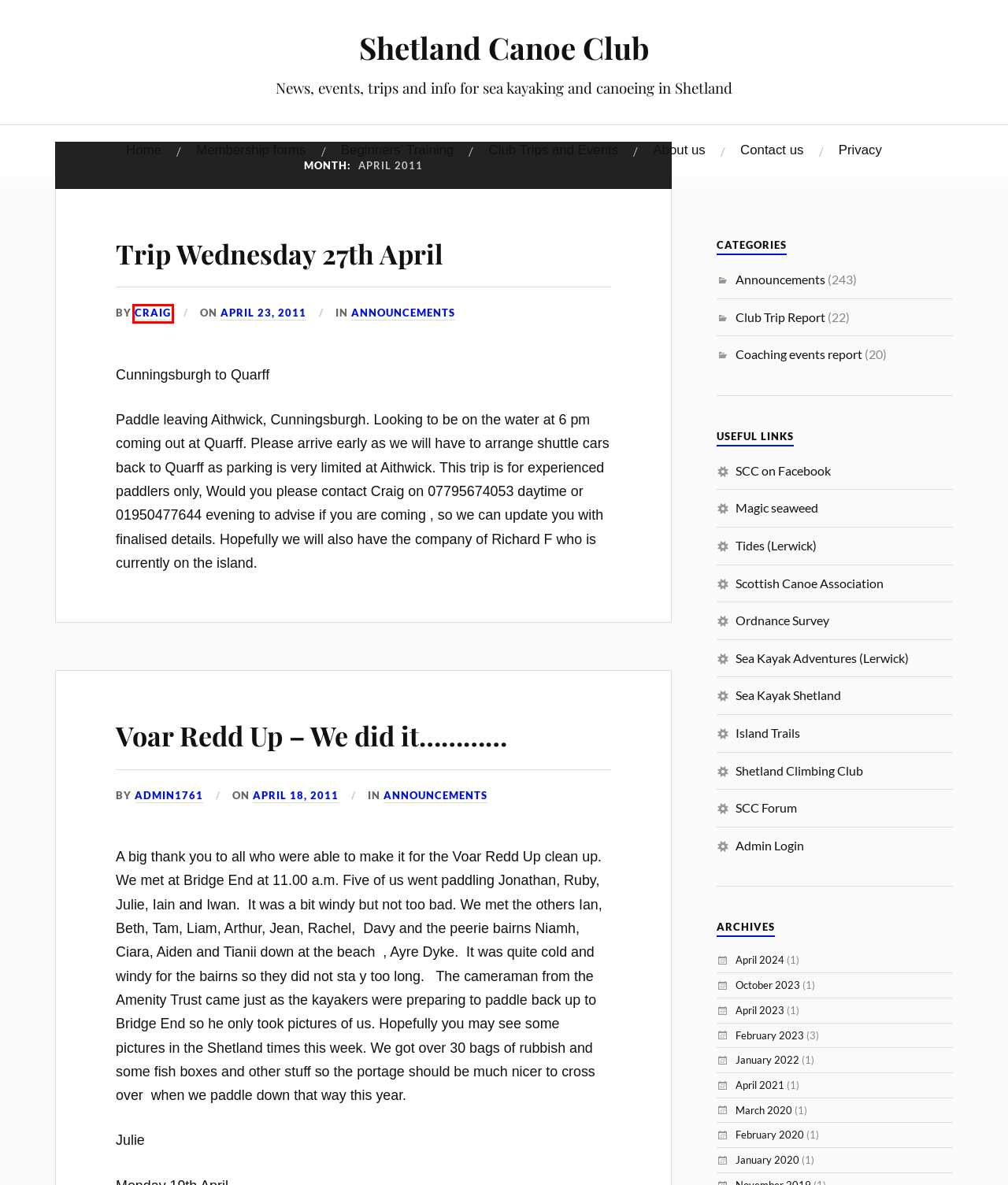Given a screenshot of a webpage featuring a red bounding box, identify the best matching webpage description for the new page after the element within the red box is clicked. Here are the options:
A. Craig – Shetland Canoe Club
B. Contact us – Shetland Canoe Club
C. Trip Wednesday 27th April – Shetland Canoe Club
D. Shetland Canoe Club – News, events, trips and info for sea kayaking and canoeing in Shetland
E. October 2023 – Shetland Canoe Club
F. admin1761 – Shetland Canoe Club
G. Greenland Kayak Expeditions
H. Club Trips and Events – Shetland Canoe Club

A